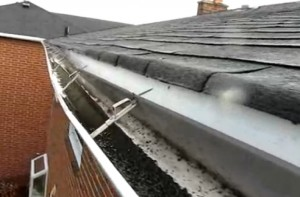What is the purpose of the ladder? Refer to the image and provide a one-word or short phrase answer.

Maintenance work